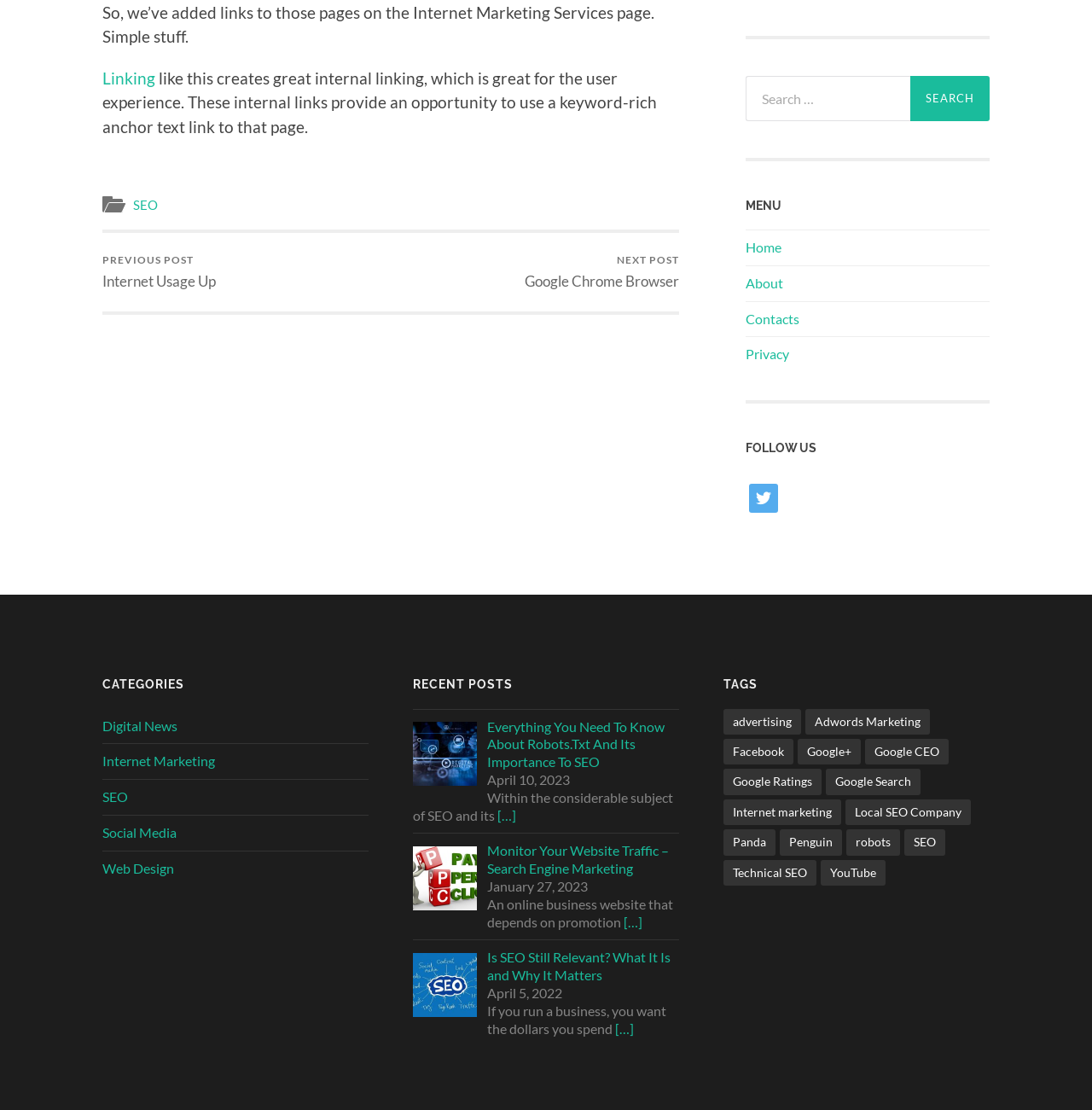Provide a short answer to the following question with just one word or phrase: What is the category of the post 'Everything You Need To Know About Robots.Txt And Its Importance To SEO'?

Digital News